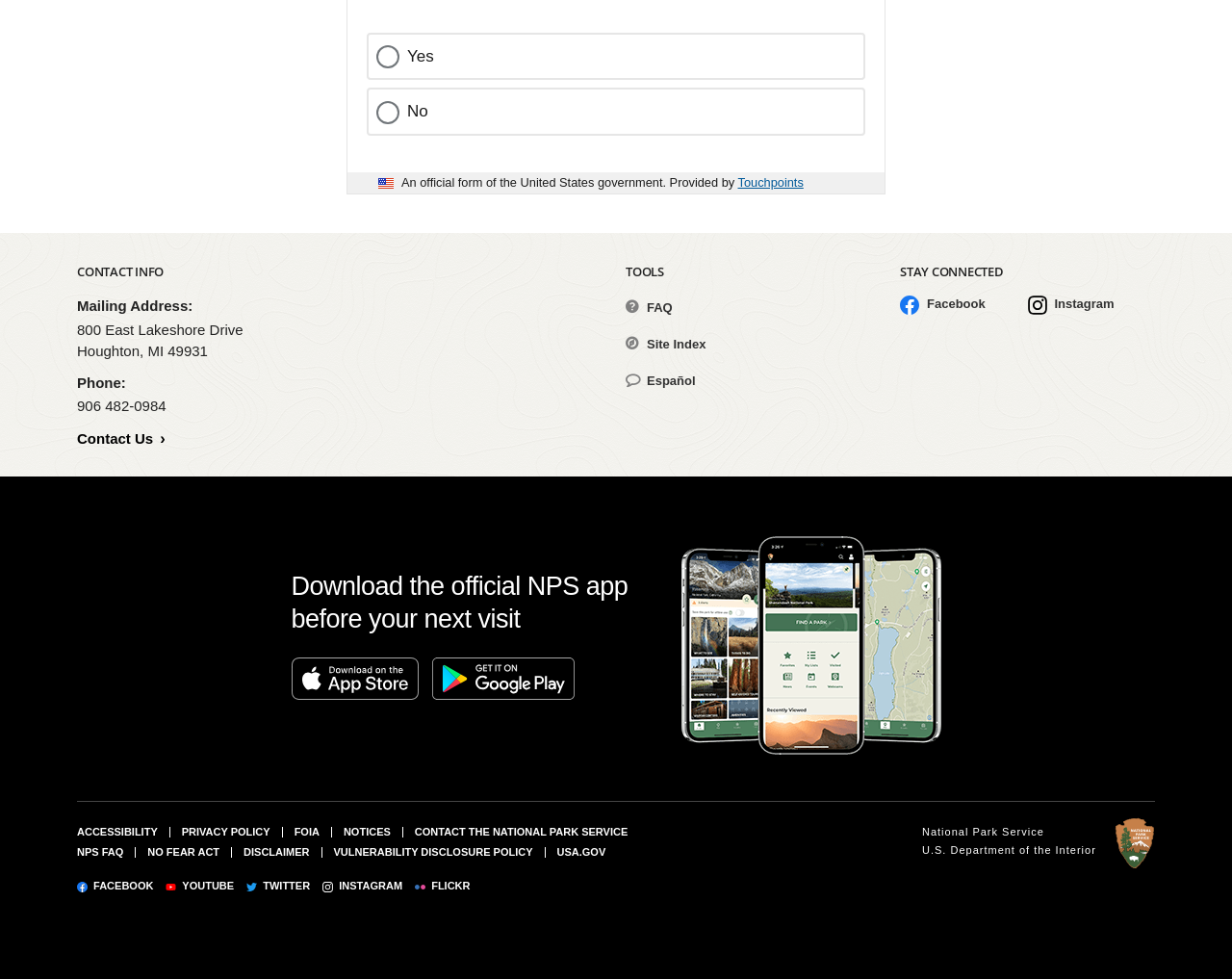Please specify the bounding box coordinates of the element that should be clicked to execute the given instruction: 'Download the official NPS app on the App Store'. Ensure the coordinates are four float numbers between 0 and 1, expressed as [left, top, right, bottom].

[0.236, 0.666, 0.339, 0.719]